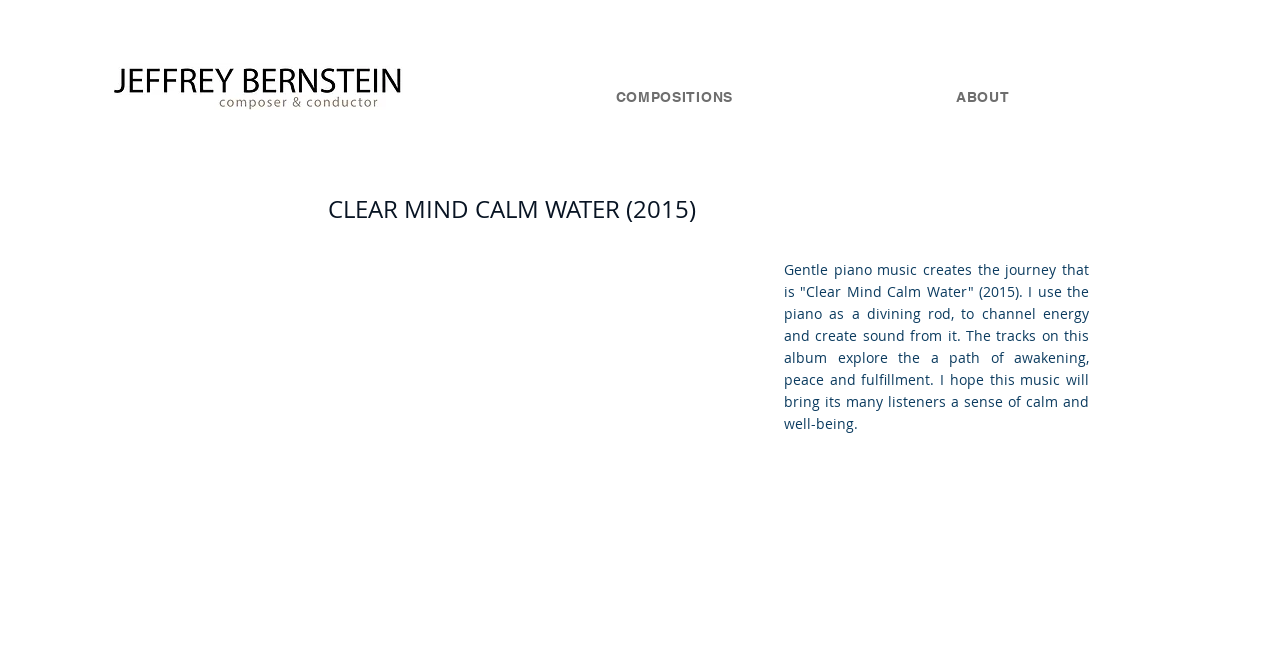Please answer the following question using a single word or phrase: 
How many navigation links are present on the webpage?

2